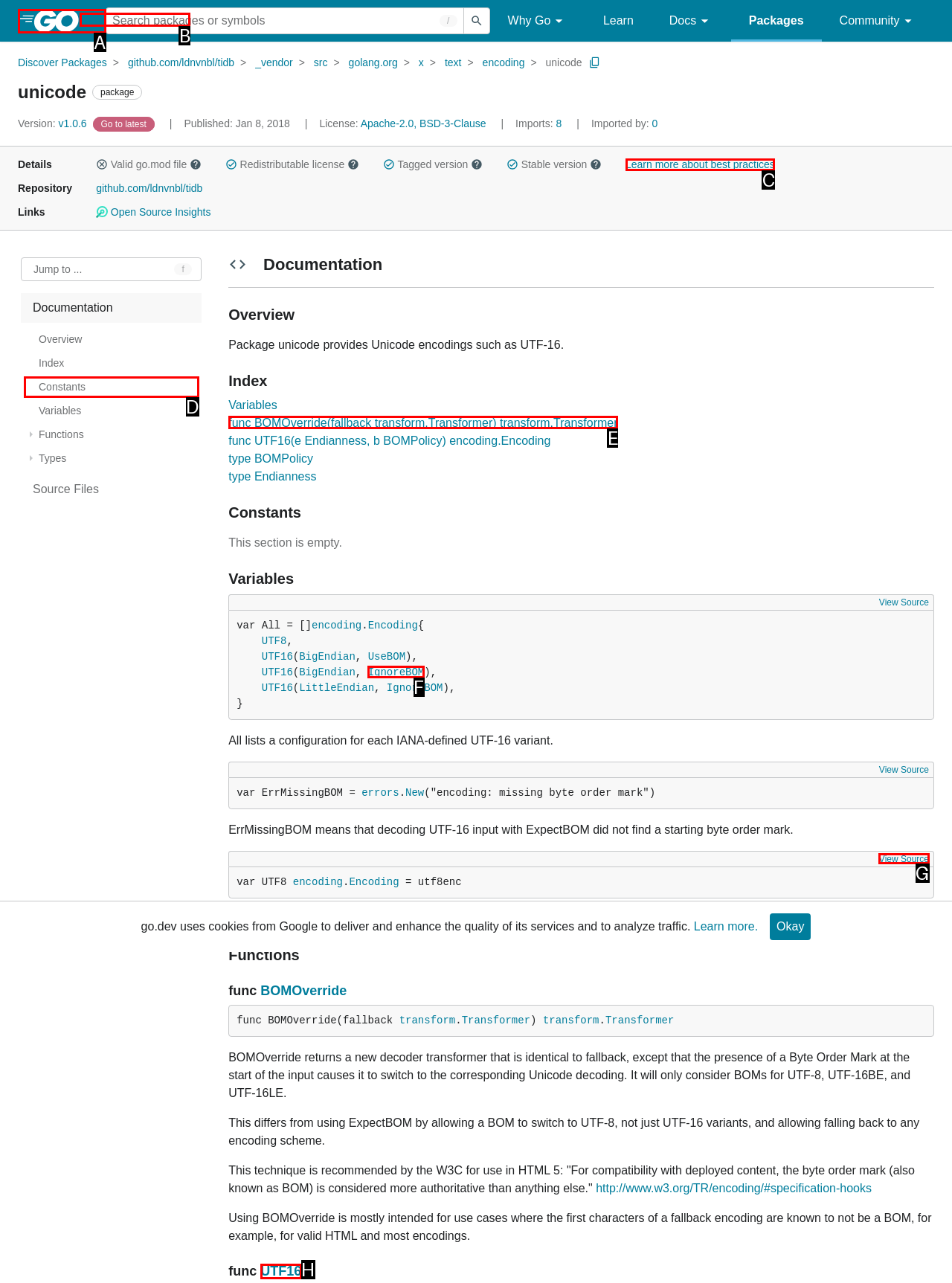Which option is described as follows: func BOMOverride(fallback transform.Transformer) transform.Transformer
Answer with the letter of the matching option directly.

E